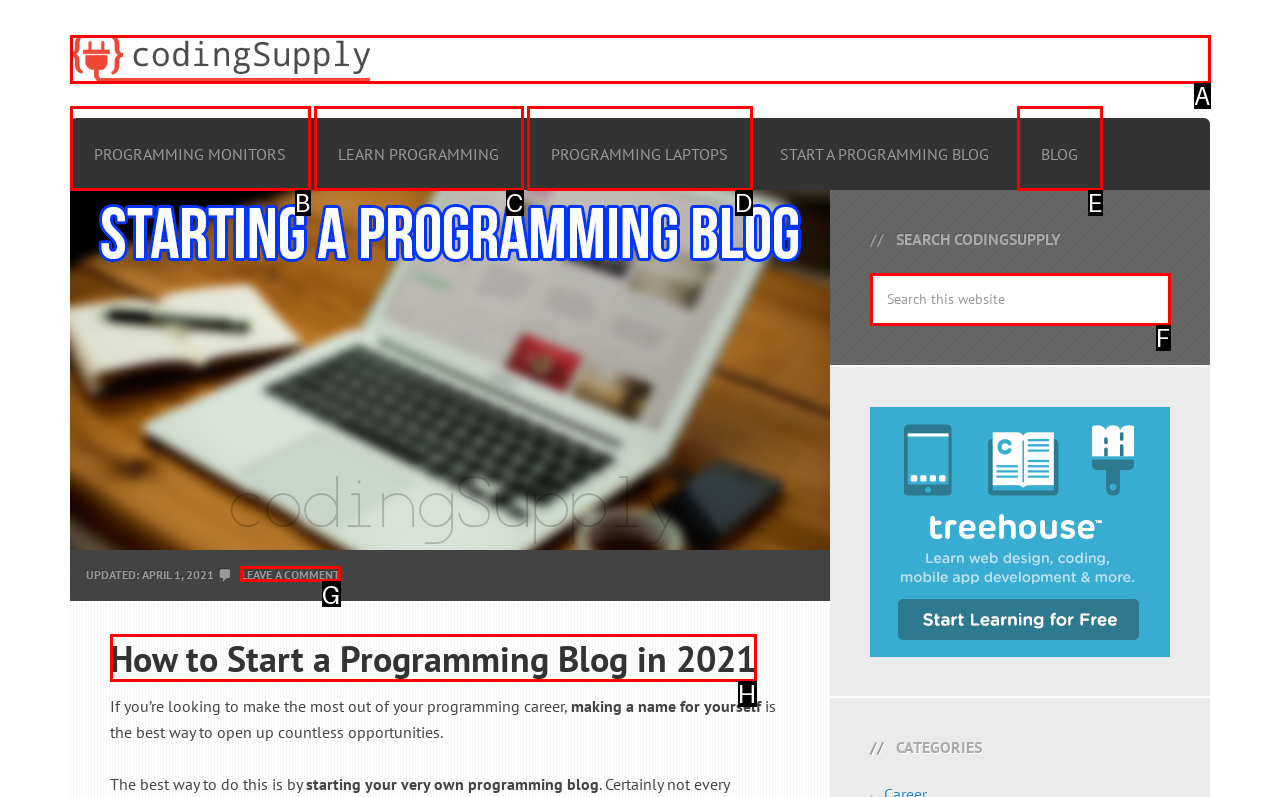Identify the correct UI element to click for this instruction: Search for something
Respond with the appropriate option's letter from the provided choices directly.

None